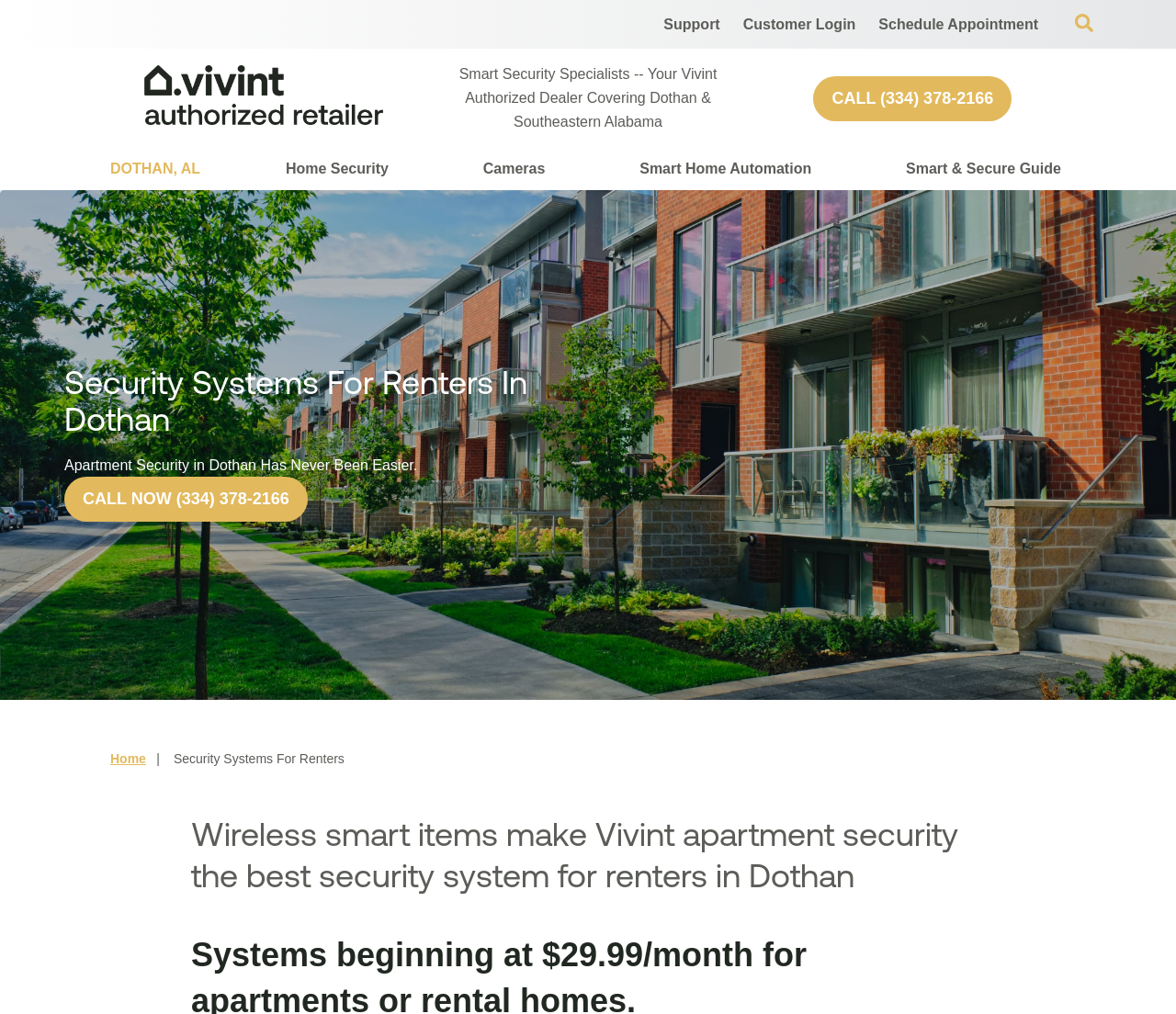Identify the bounding box coordinates for the region to click in order to carry out this instruction: "Click HOME". Provide the coordinates using four float numbers between 0 and 1, formatted as [left, top, right, bottom].

None